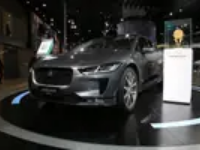Respond with a single word or phrase to the following question:
What is the background of the vehicle?

Sophisticated